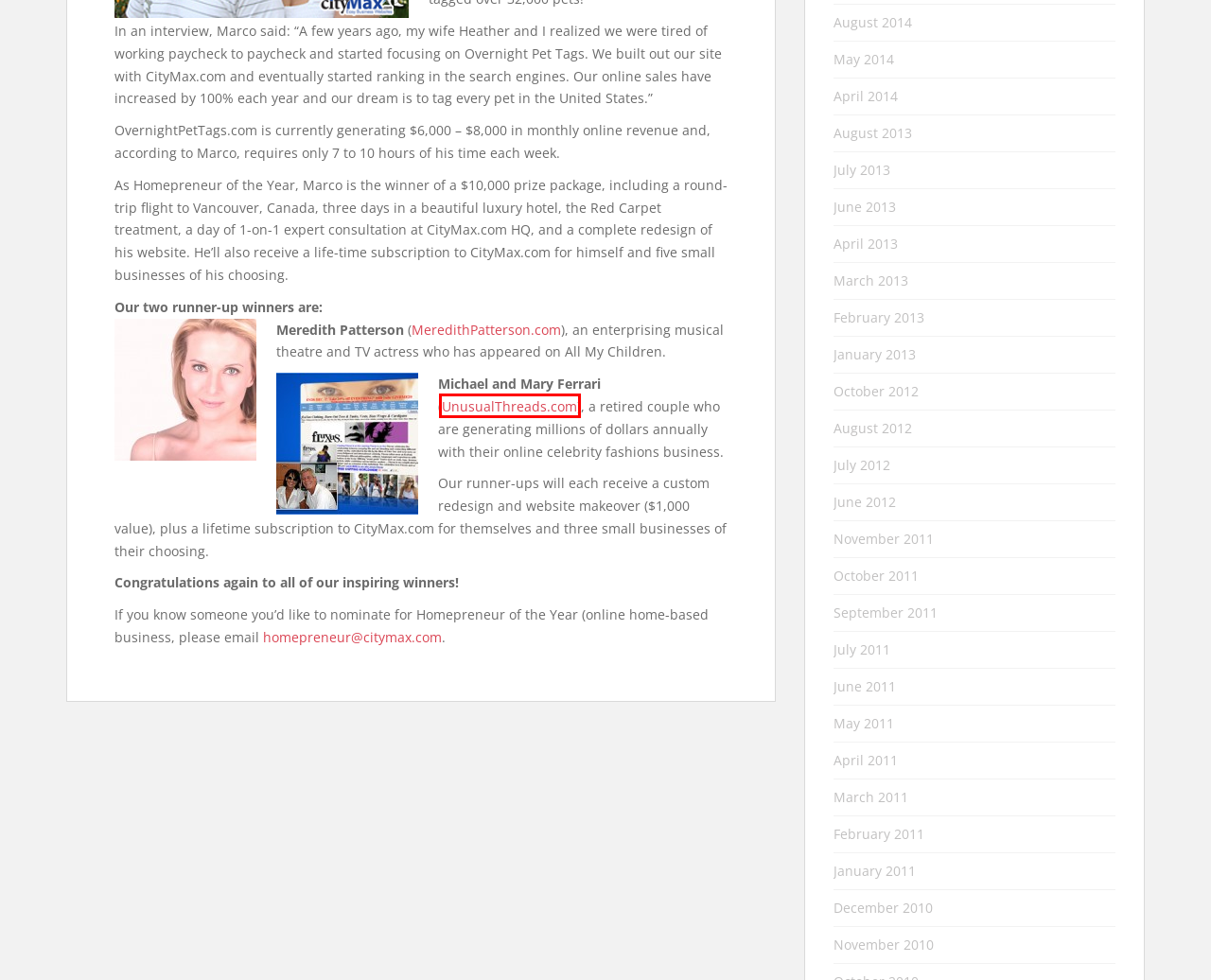With the provided screenshot showing a webpage and a red bounding box, determine which webpage description best fits the new page that appears after clicking the element inside the red box. Here are the options:
A. Unusualthreads.com - Blog thích gì viết nấy
B. March 2013 – CityMax Small Business Website Builder Blog
C. Meredith Patterson
D. November 2010 – CityMax Small Business Website Builder Blog
E. December 2010 – CityMax Small Business Website Builder Blog
F. April 2011 – CityMax Small Business Website Builder Blog
G. May 2011 – CityMax Small Business Website Builder Blog
H. May 2014 – CityMax Small Business Website Builder Blog

A